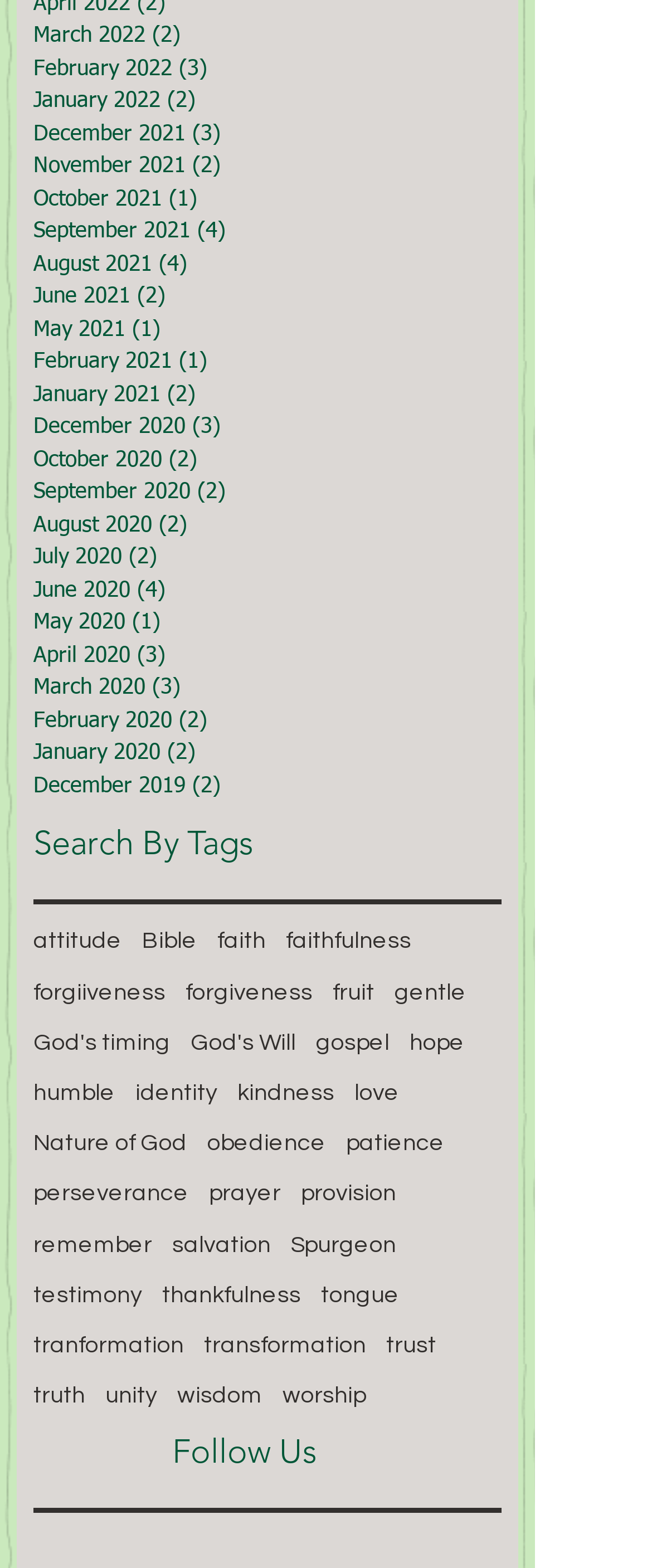Refer to the image and provide a thorough answer to this question:
What is the format of the links on the webpage?

I observed that the links on the webpage follow a consistent format, which is 'Month Year X posts', where 'Month' is the month of the year, 'Year' is the year, and 'X' is the number of posts for that month.